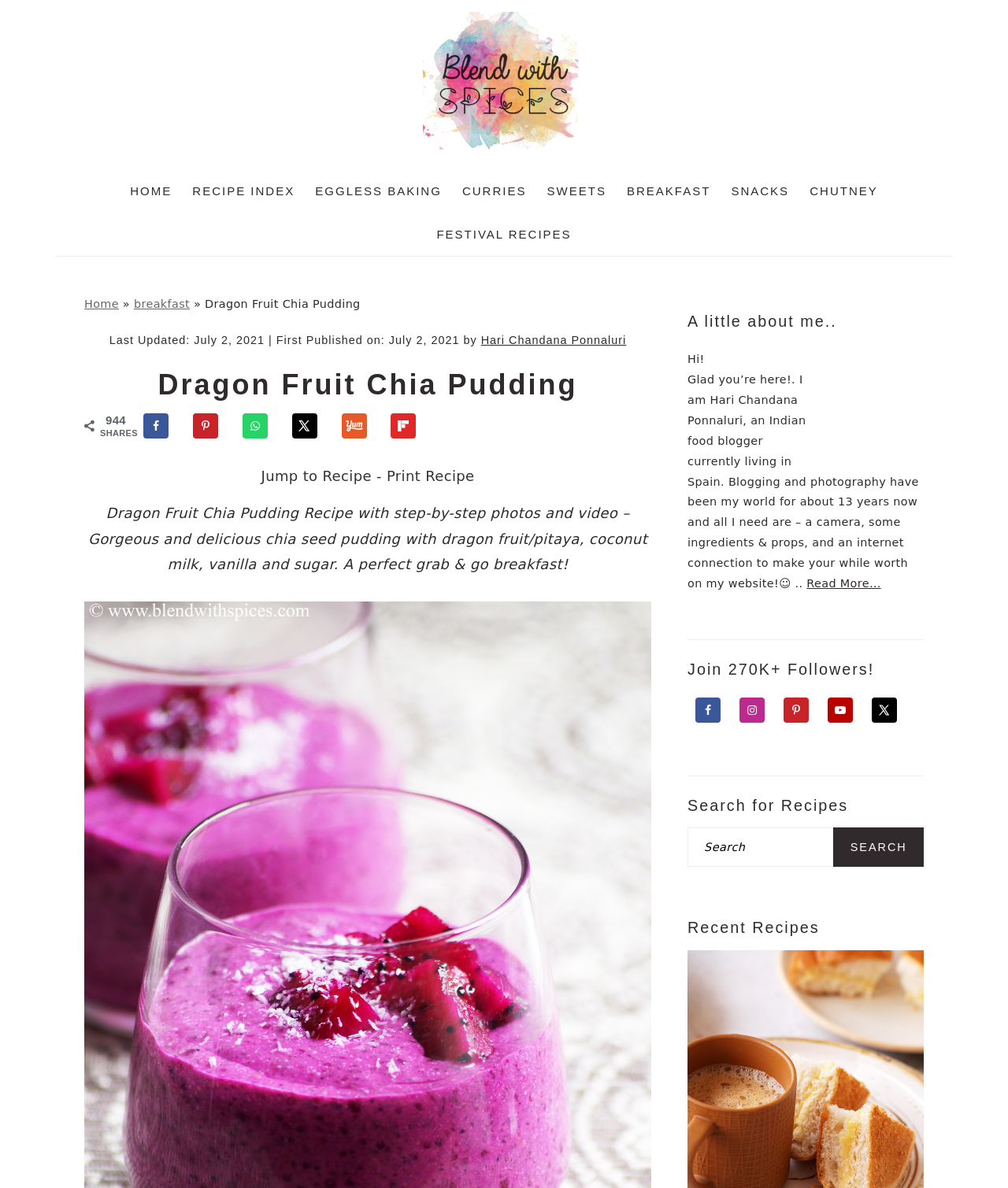How many shares does the recipe have?
Look at the image and answer the question using a single word or phrase.

944